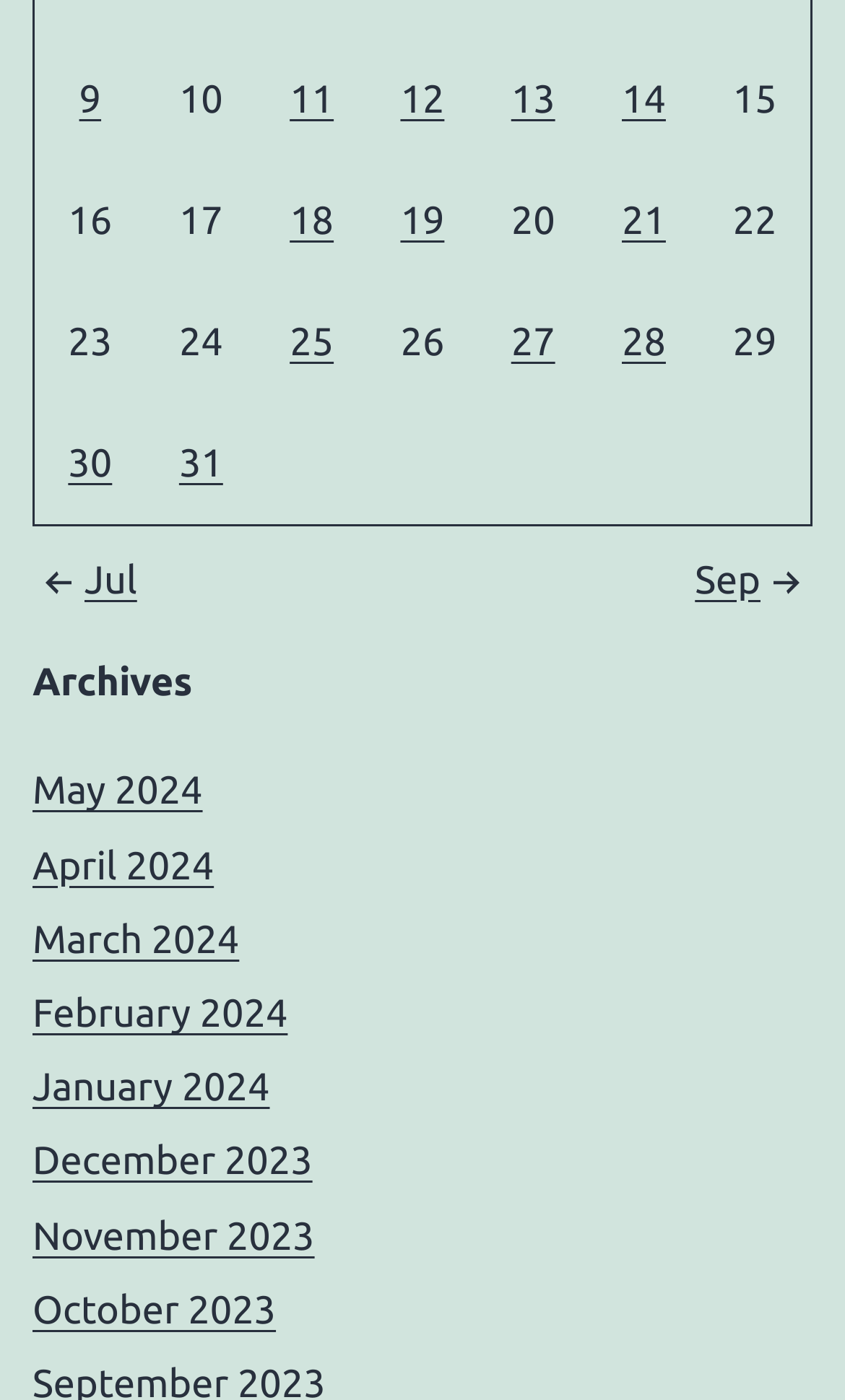Could you locate the bounding box coordinates for the section that should be clicked to accomplish this task: "Go to next month".

[0.822, 0.399, 0.962, 0.43]